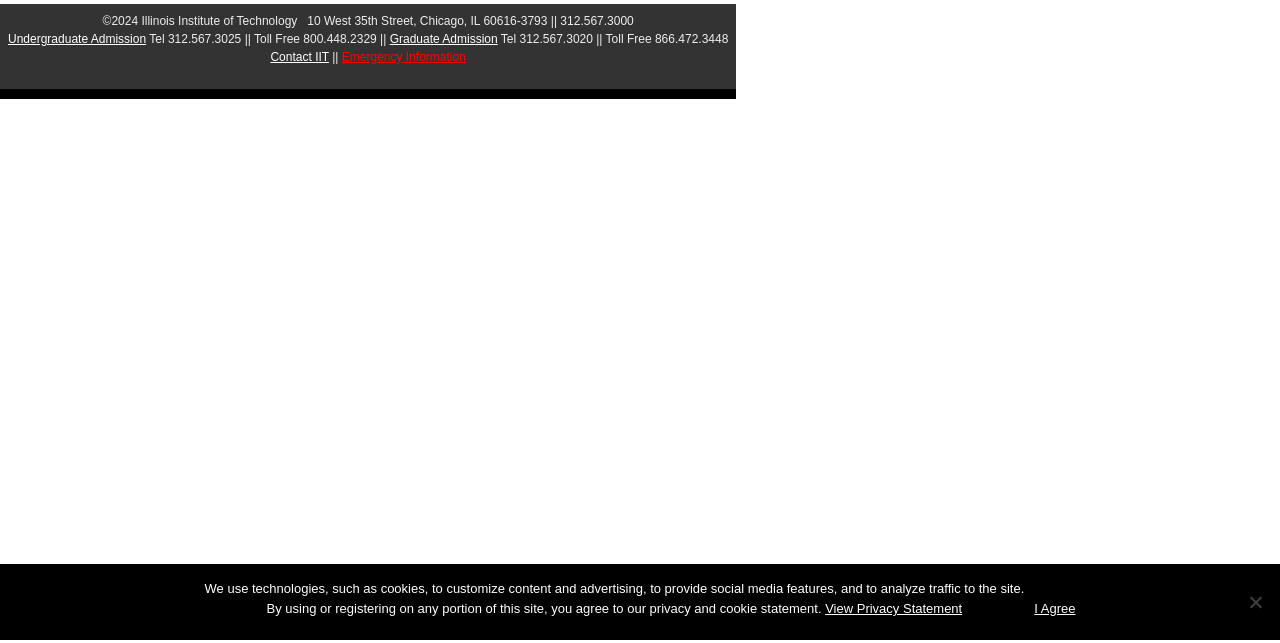Find the bounding box coordinates corresponding to the UI element with the description: "USMerchants". The coordinates should be formatted as [left, top, right, bottom], with values as floats between 0 and 1.

None